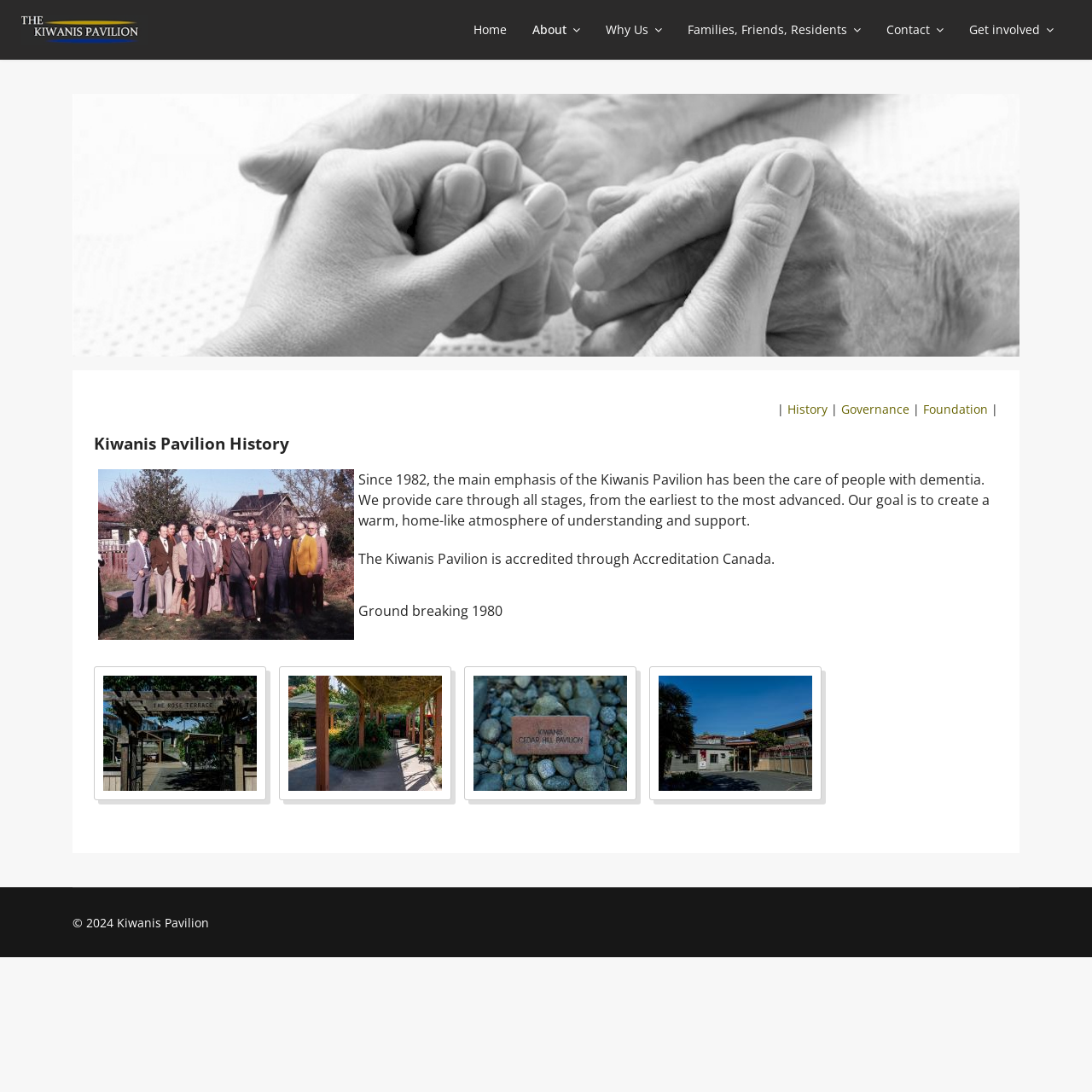Answer this question in one word or a short phrase: What year did the ground breaking of the Kiwanis Pavilion occur?

1980